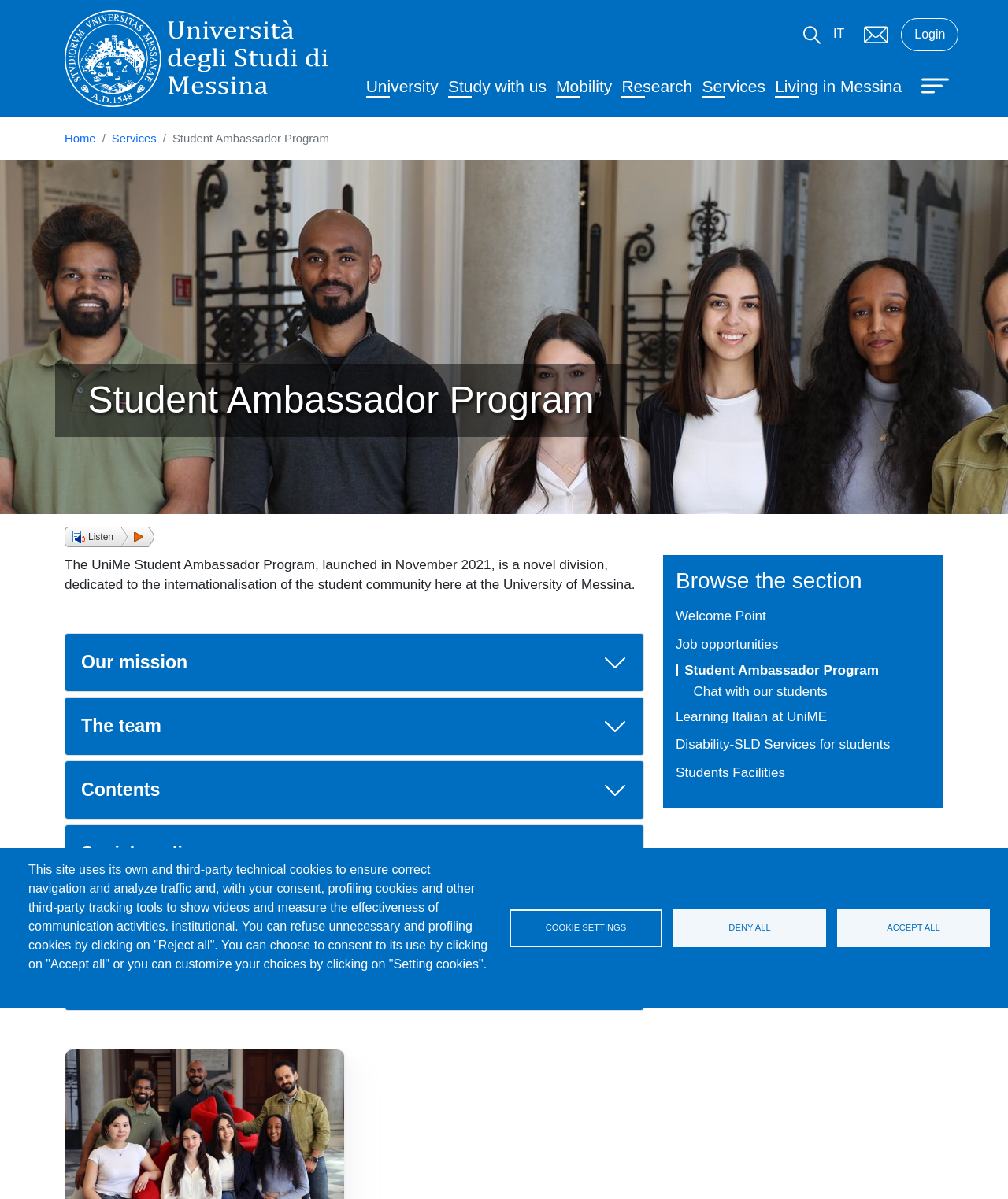What is the purpose of the Student Ambassador Program?
Based on the image, answer the question in a detailed manner.

I read the text under the 'Student Ambassador Program' heading, which states that the program is 'dedicated to the internationalisation of the student community here at the University of Messina'. This suggests that the program's purpose is to promote internationalisation among students.